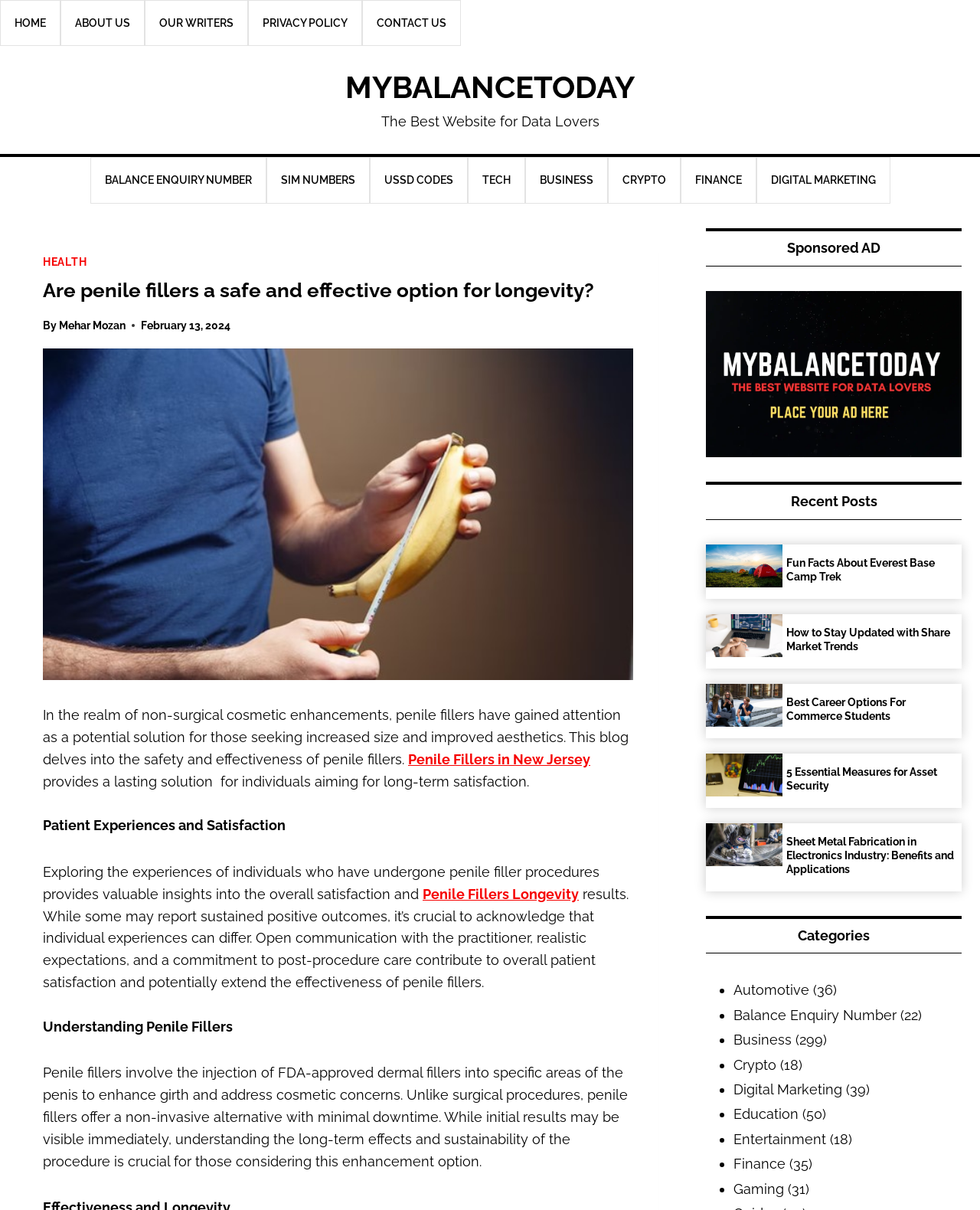Based on what you see in the screenshot, provide a thorough answer to this question: What is the title of the article that mentions 'Patient Experiences and Satisfaction'?

I looked at the article section of the webpage and found the text 'Patient Experiences and Satisfaction', which is part of the article 'Are penile fillers a safe and effective option for longevity?'.